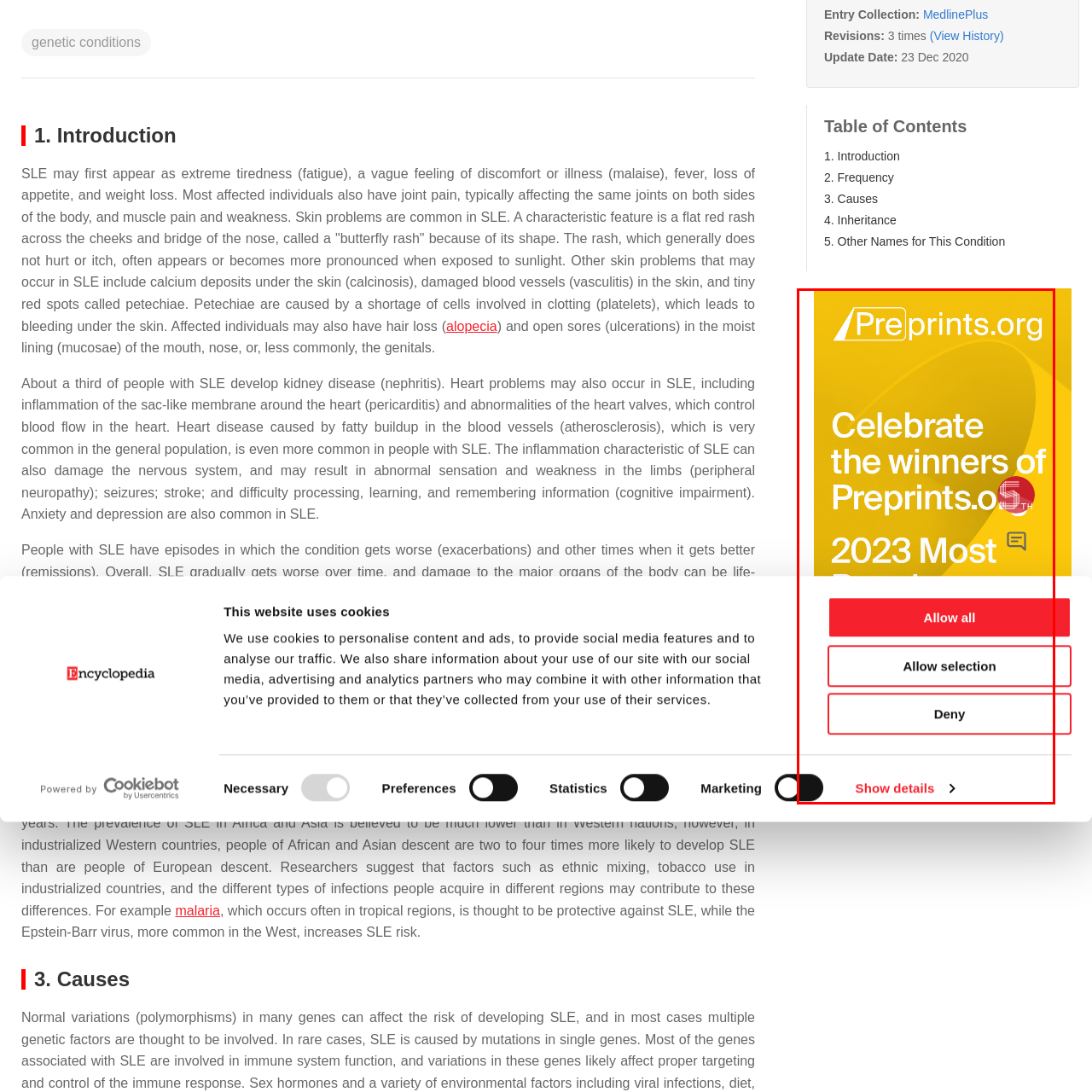Explain what is happening in the image inside the red outline in great detail.

In this vibrant image from Preprints.org, a joyful announcement celebrates the winners of the 2023 Most Recognized Contributions. The graphic features bold, yellow background elements alongside the distinctive logo of Preprints.org prominently displayed in the upper left corner. The uplifting message invites viewers to join in the celebration, emphasizing the important milestones achieved in the research community. Below the announcement, three options—"Allow all," "Allow selection," and "Deny"—suggest various choices for managing cookie consent preferences, reflecting the site's commitment to user transparency and privacy. The overall design merges a festive spirit with practical user interface elements, highlighting both the community's achievements and the importance of online consent.